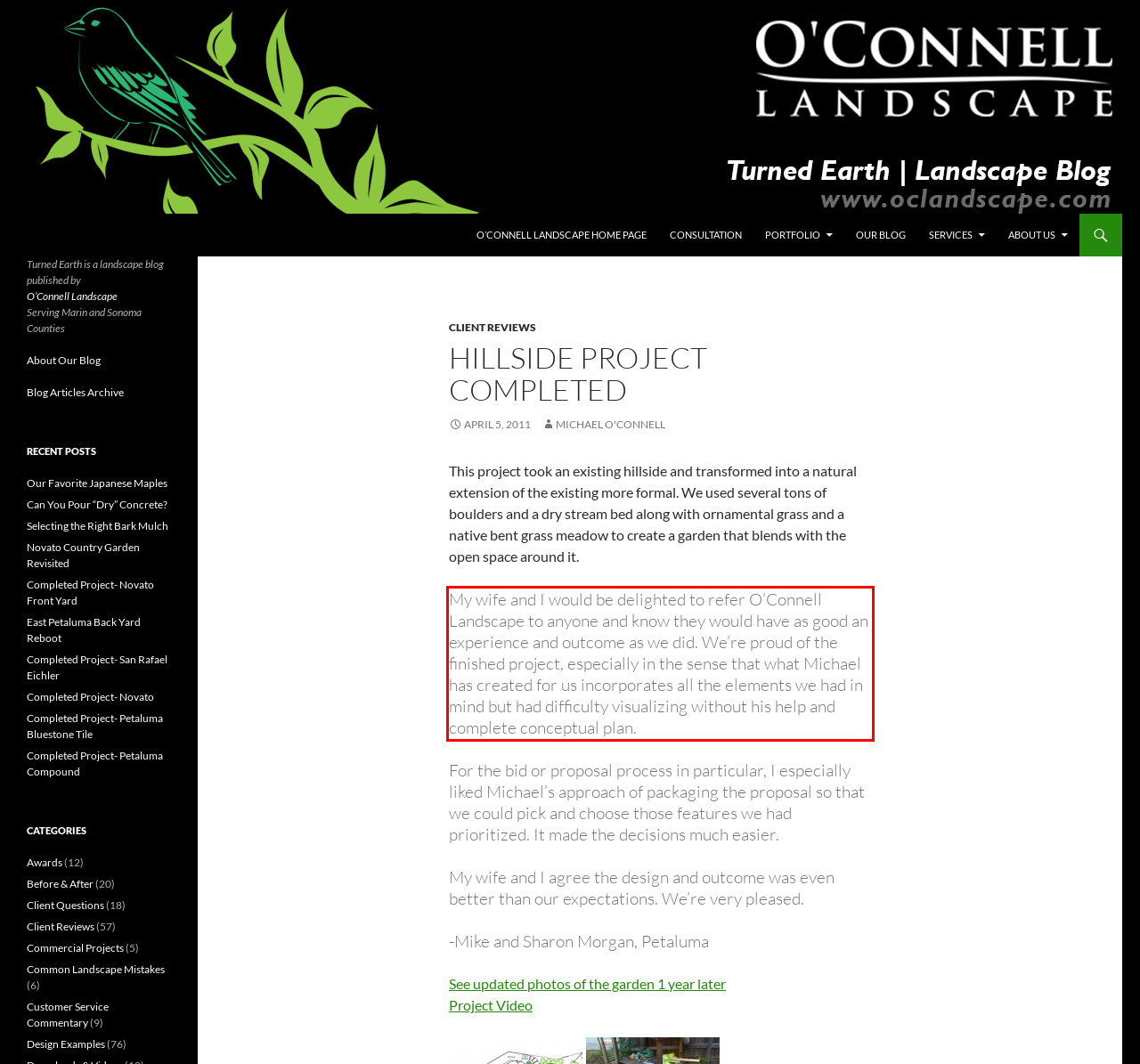Please identify the text within the red rectangular bounding box in the provided webpage screenshot.

My wife and I would be delighted to refer O’Connell Landscape to anyone and know they would have as good an experience and outcome as we did. We’re proud of the finished project, especially in the sense that what Michael has created for us incorporates all the elements we had in mind but had difficulty visualizing without his help and complete conceptual plan.